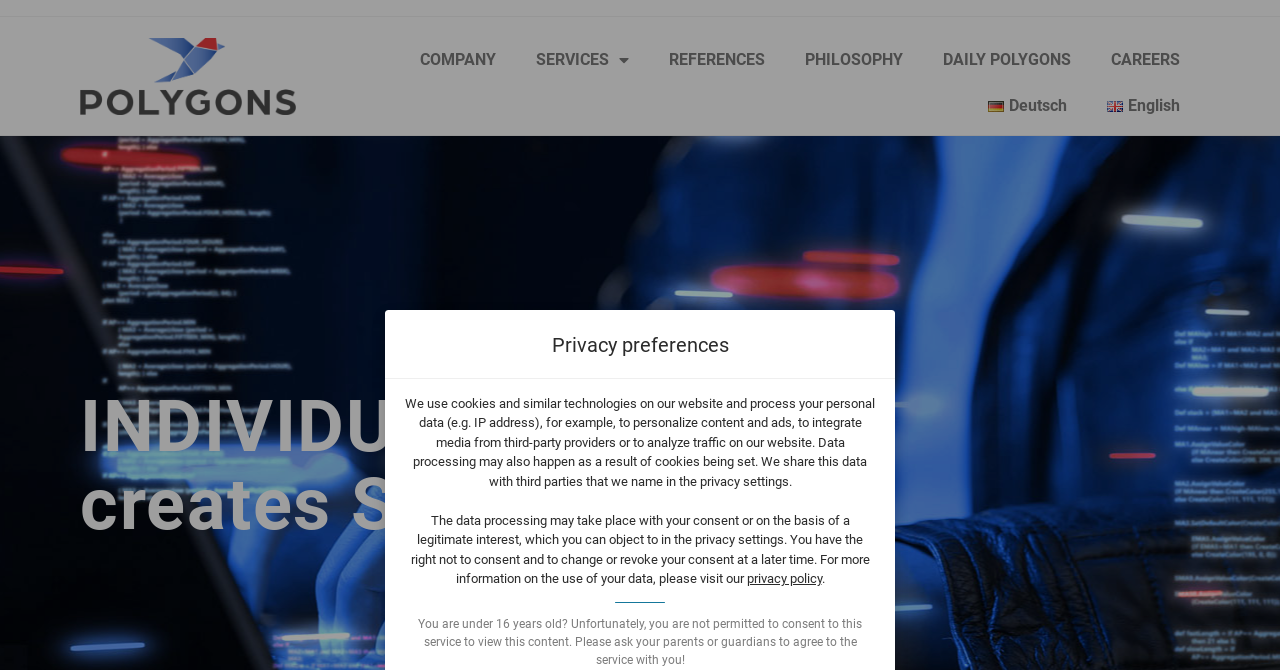Specify the bounding box coordinates (top-left x, top-left y, bottom-right x, bottom-right y) of the UI element in the screenshot that matches this description: COMPANY

[0.312, 0.055, 0.403, 0.124]